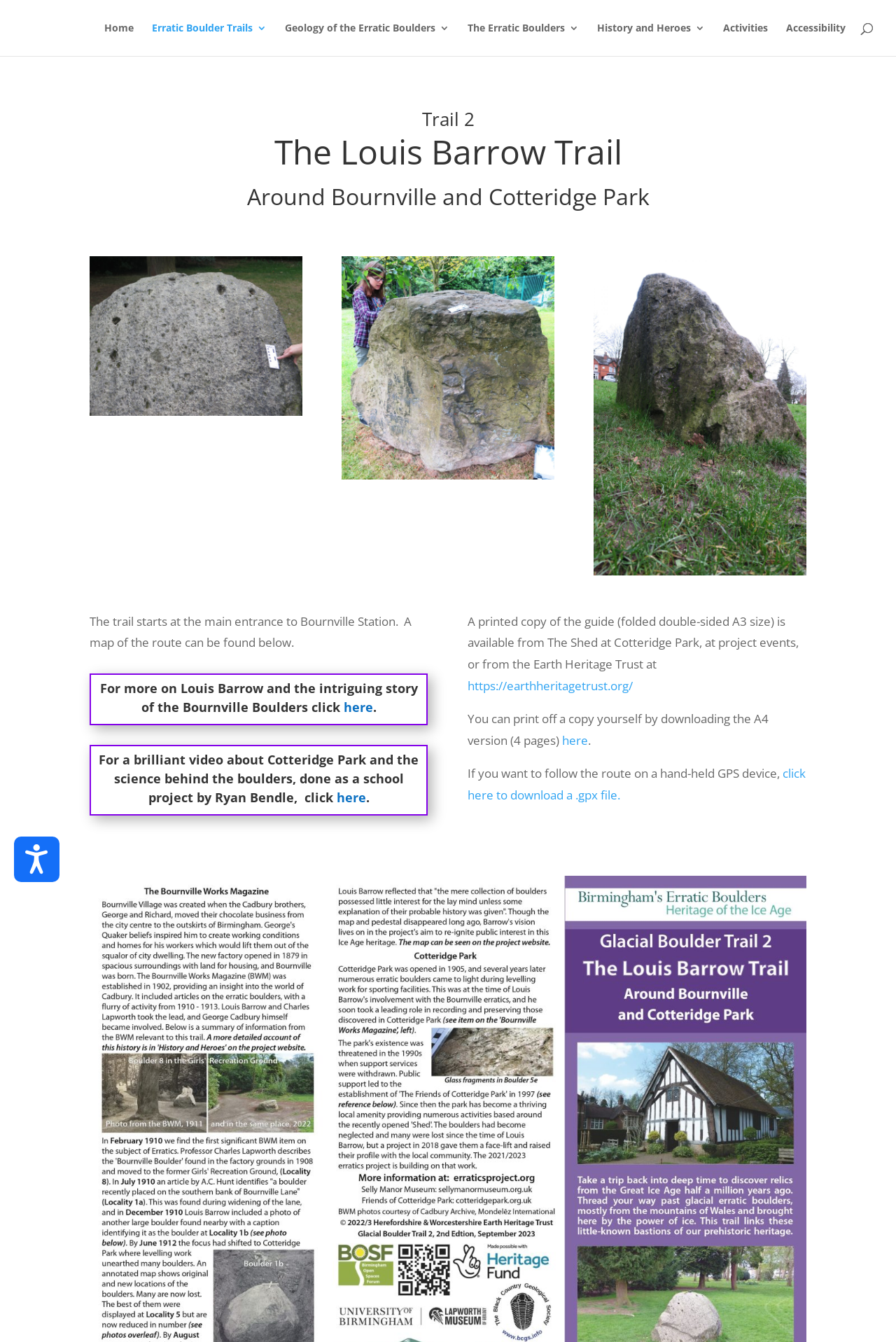Please reply to the following question using a single word or phrase: 
What is the name of the organization mentioned on this webpage?

Earth Heritage Trust